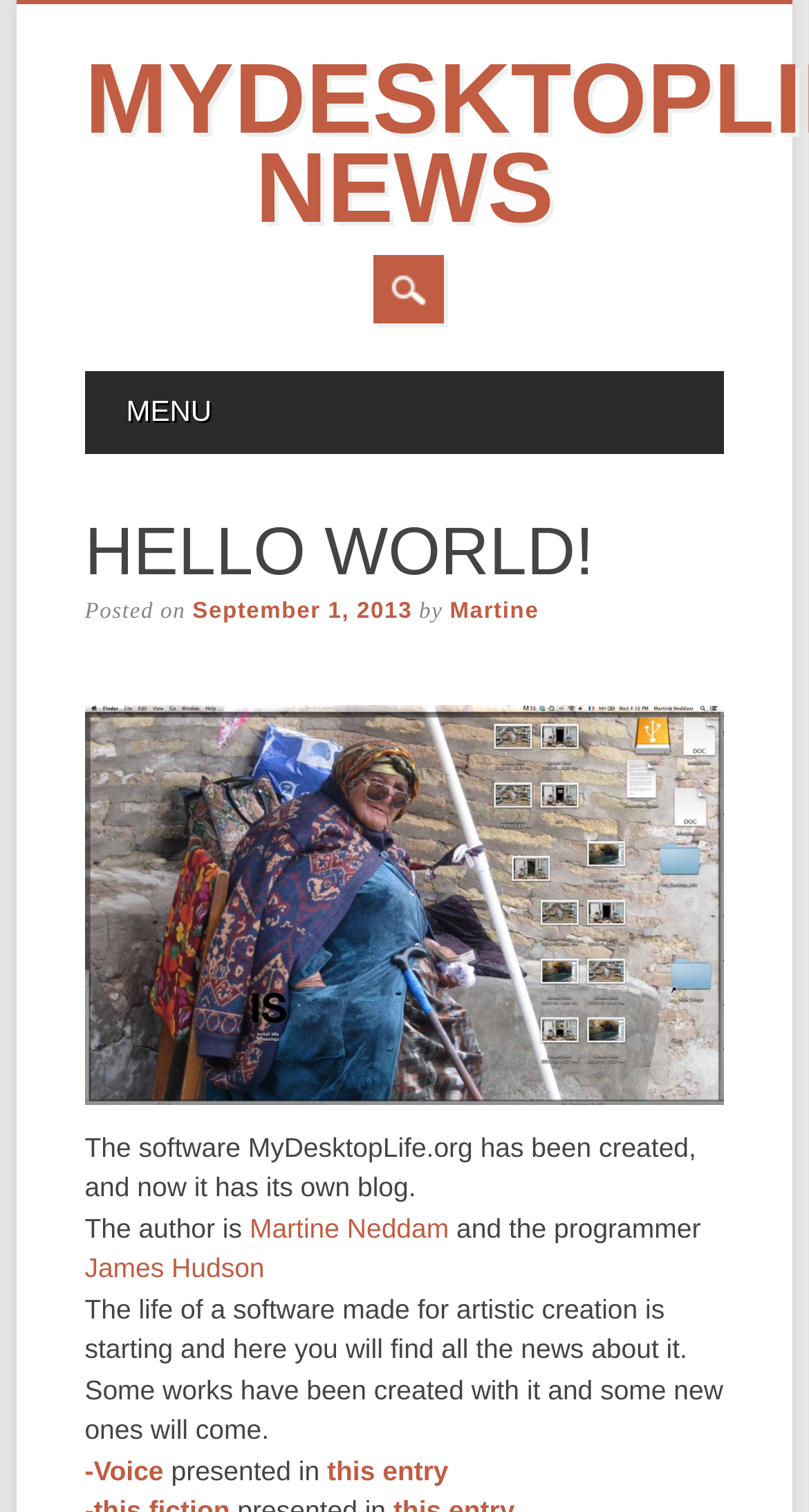What is the purpose of this blog?
Please give a detailed answer to the question using the information shown in the image.

I found the answer by looking at the text 'The life of a software made for artistic creation is starting and here you will find all the news about it.' which indicates that the purpose of this blog is to share news about MyDesktopLife.org.